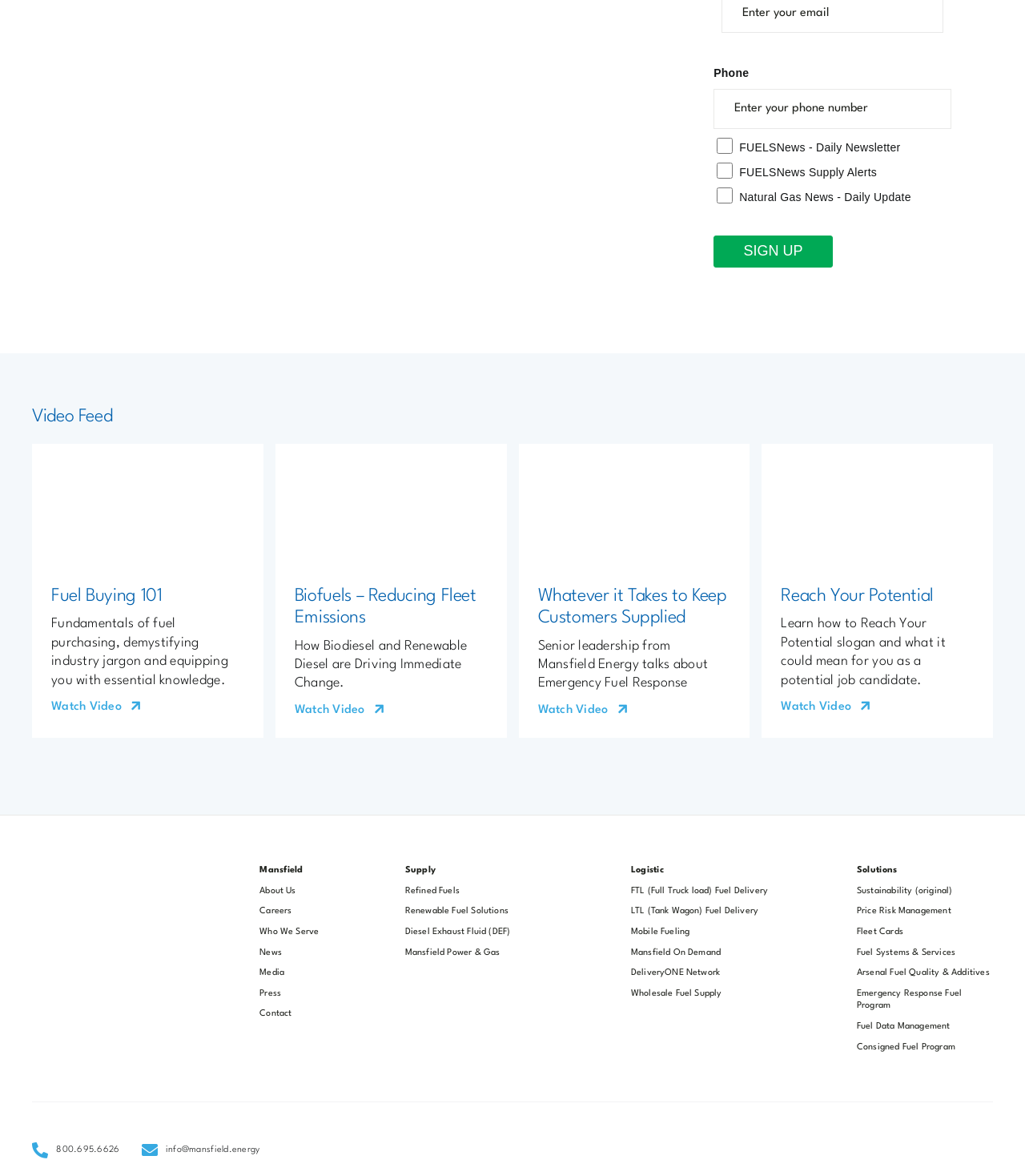Locate the bounding box coordinates of the area to click to fulfill this instruction: "Track your order". The bounding box should be presented as four float numbers between 0 and 1, in the order [left, top, right, bottom].

None